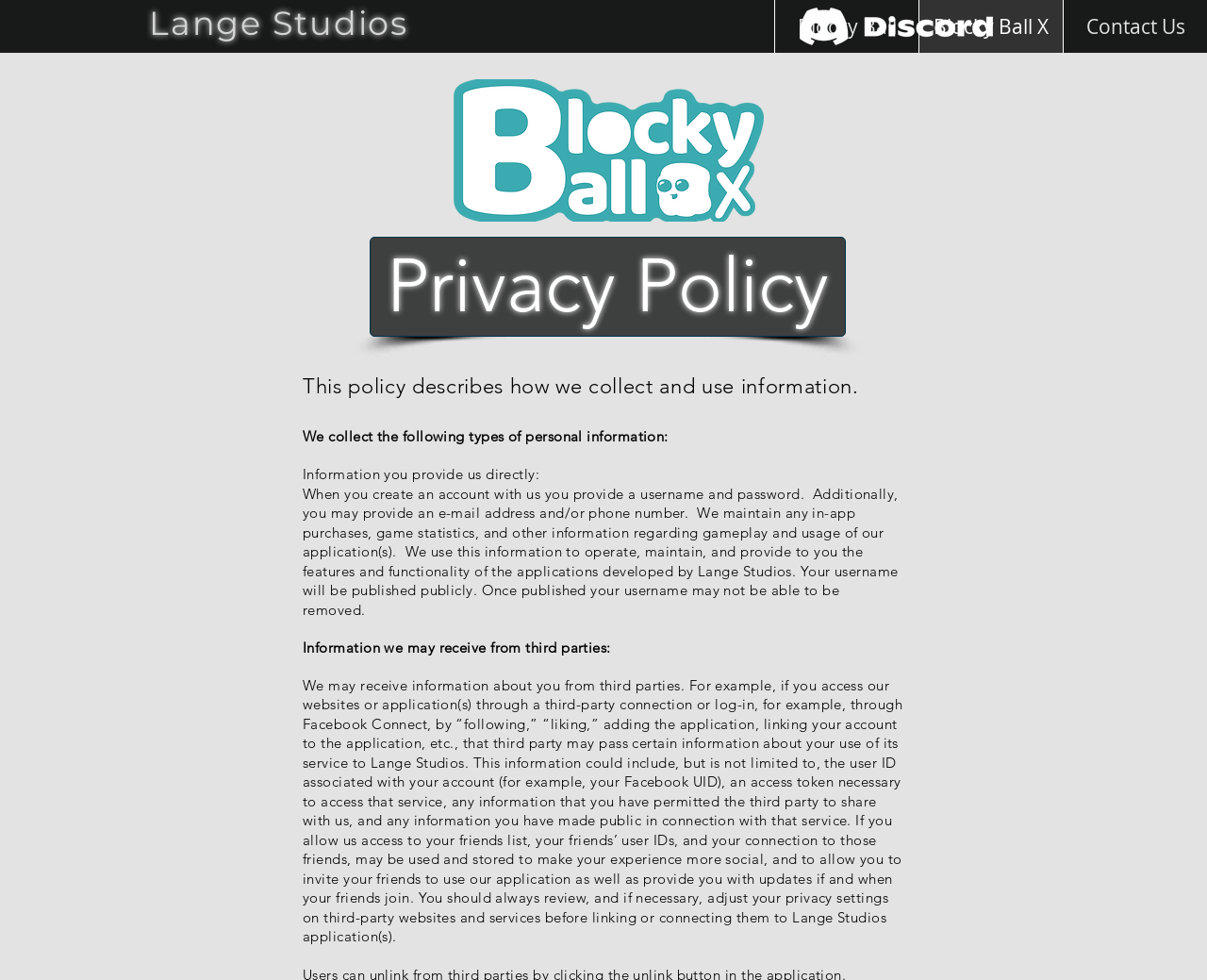Please provide a brief answer to the following inquiry using a single word or phrase:
Is the username published publicly?

Yes